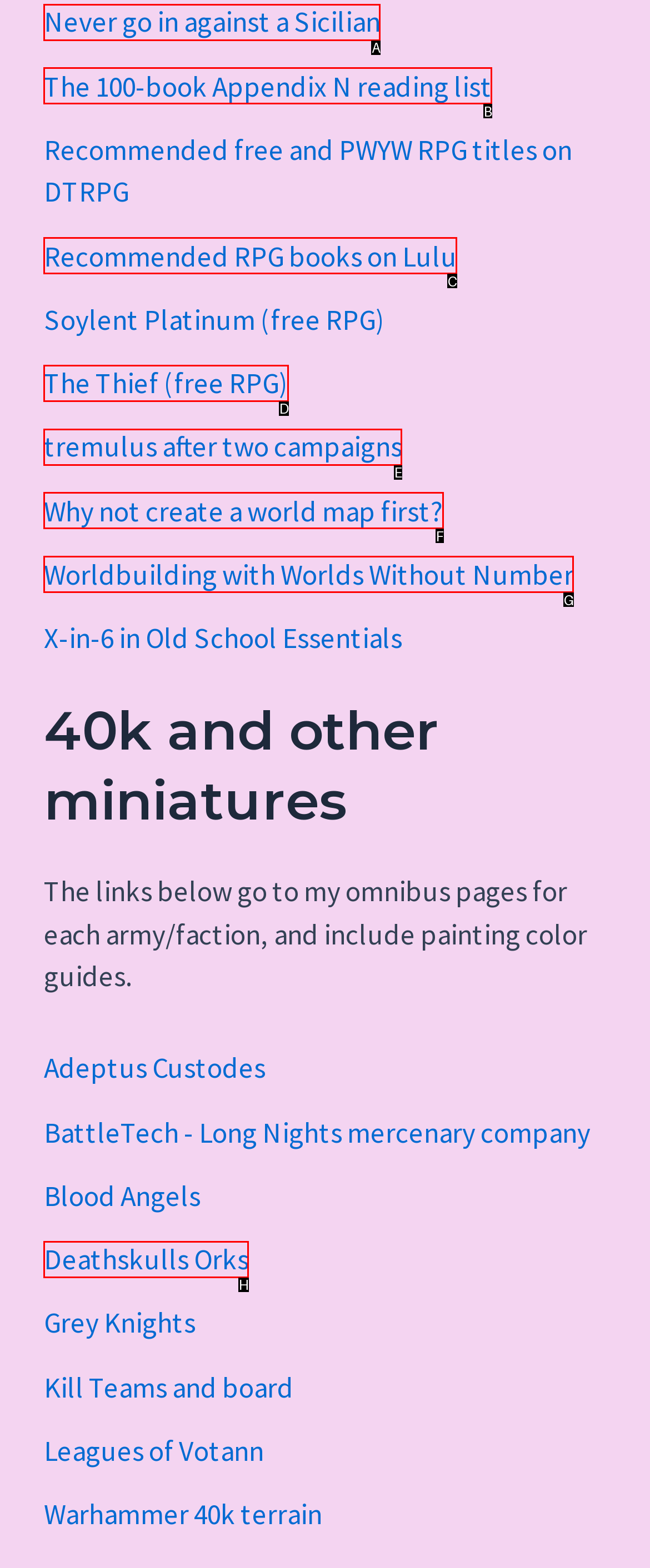Given the element description: tremulus after two campaigns
Pick the letter of the correct option from the list.

E